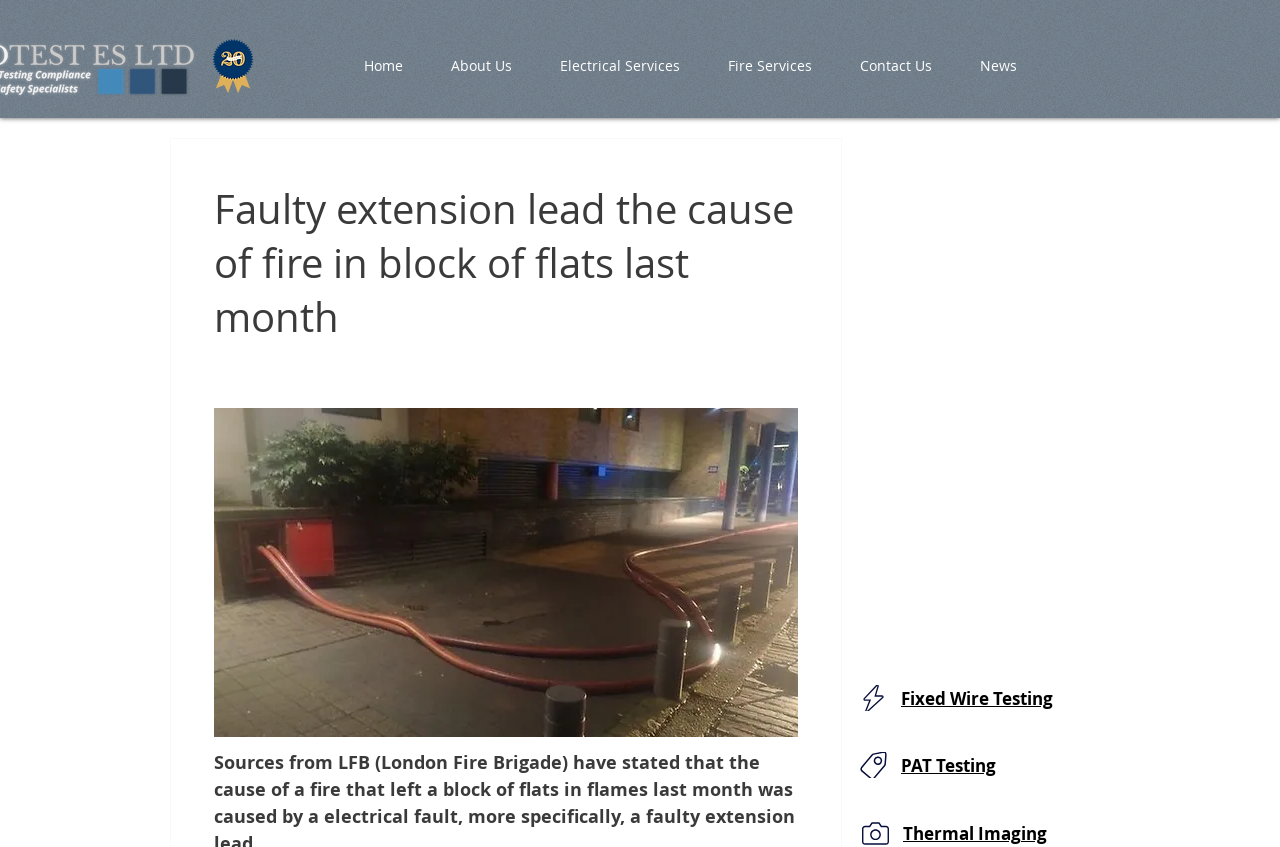Determine the bounding box coordinates of the section I need to click to execute the following instruction: "Click the Fixed Wire Testing link". Provide the coordinates as four float numbers between 0 and 1, i.e., [left, top, right, bottom].

[0.668, 0.809, 0.823, 0.839]